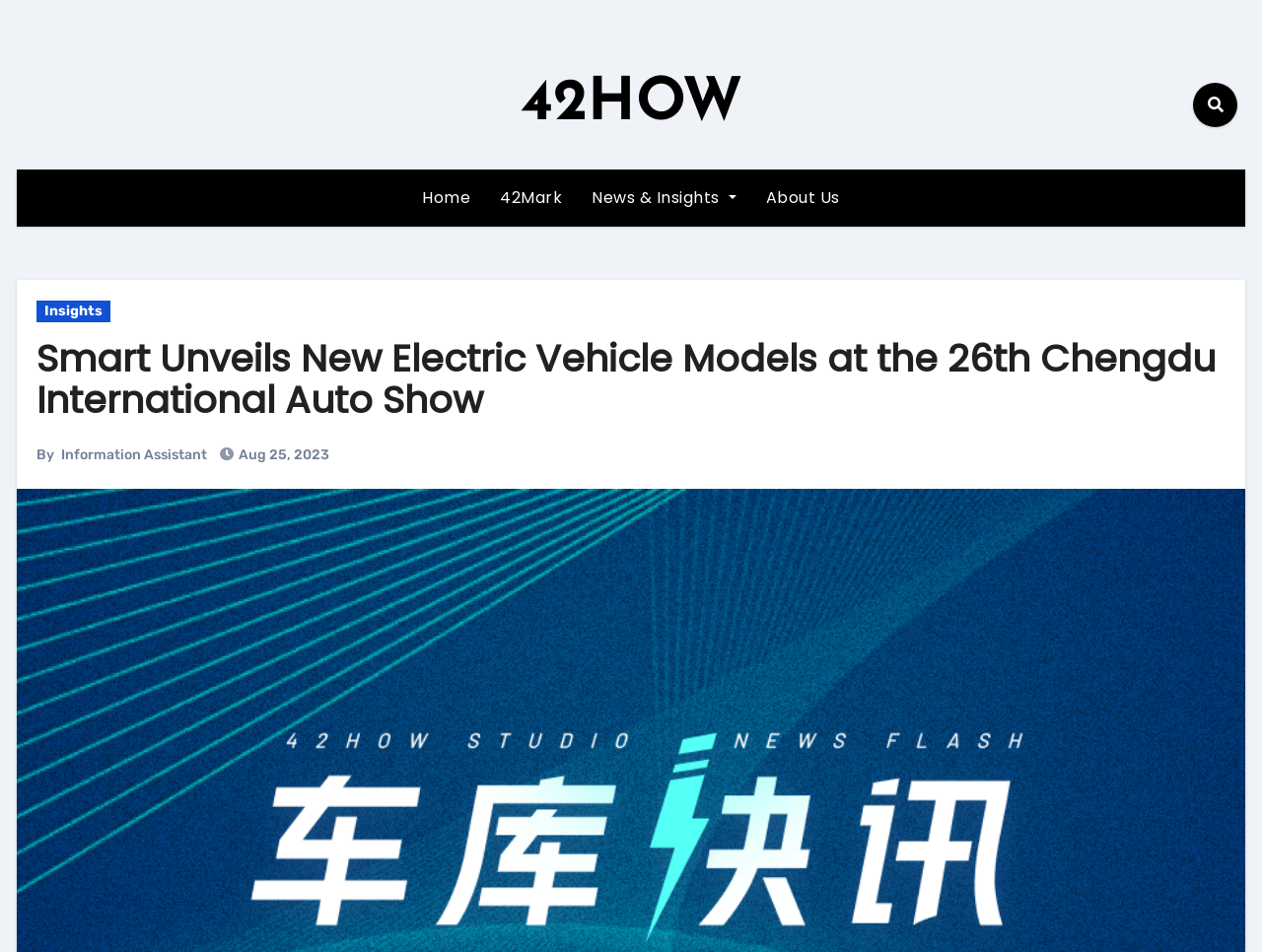Please locate the bounding box coordinates of the region I need to click to follow this instruction: "go to Home page".

[0.323, 0.178, 0.385, 0.239]